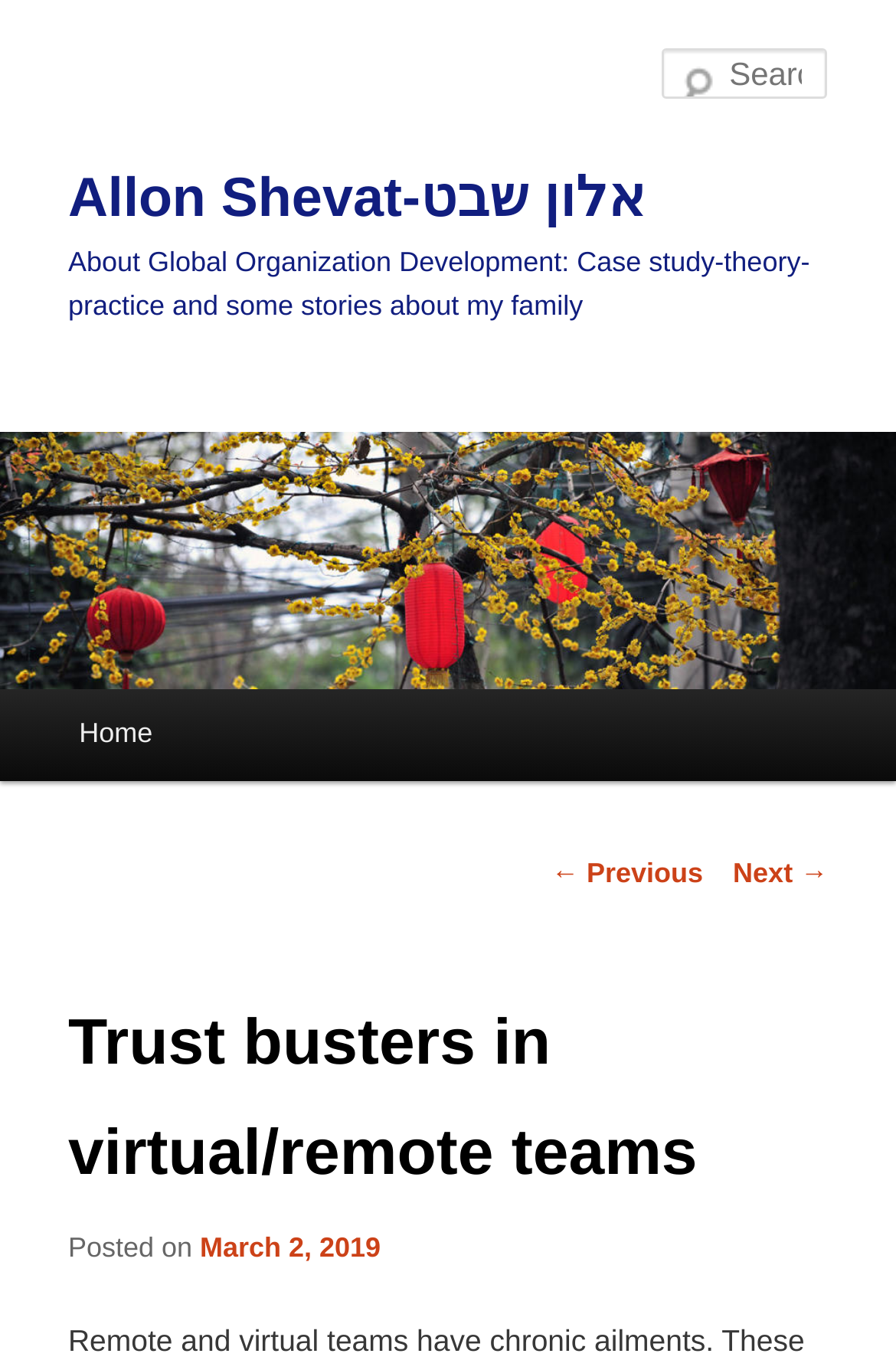What is the date of the post?
Based on the image, respond with a single word or phrase.

March 2, 2019